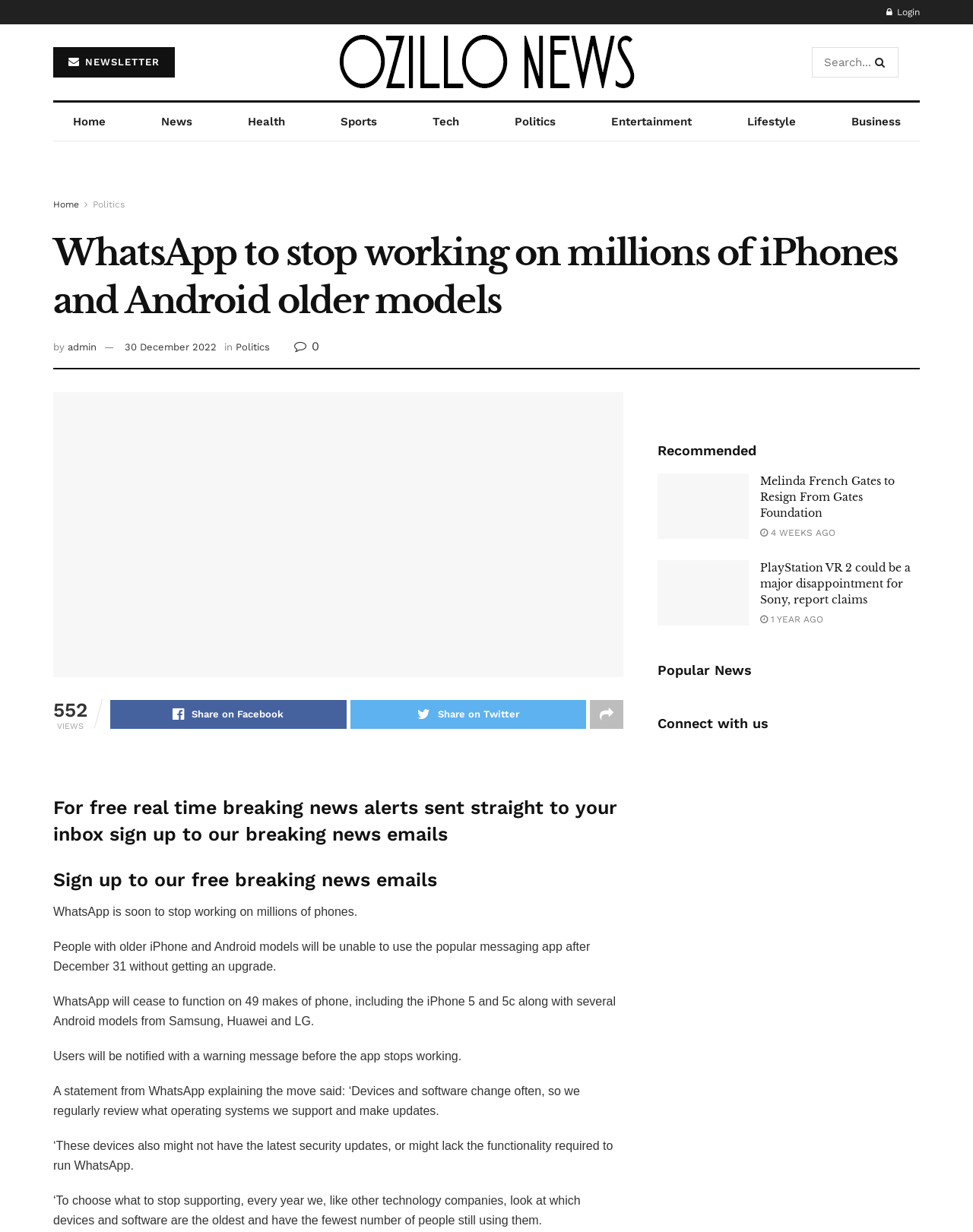What is the category of the article?
Look at the image and construct a detailed response to the question.

I found the answer by looking at the link element with the text 'Politics' which is located above the article title, indicating it is the category of the article.